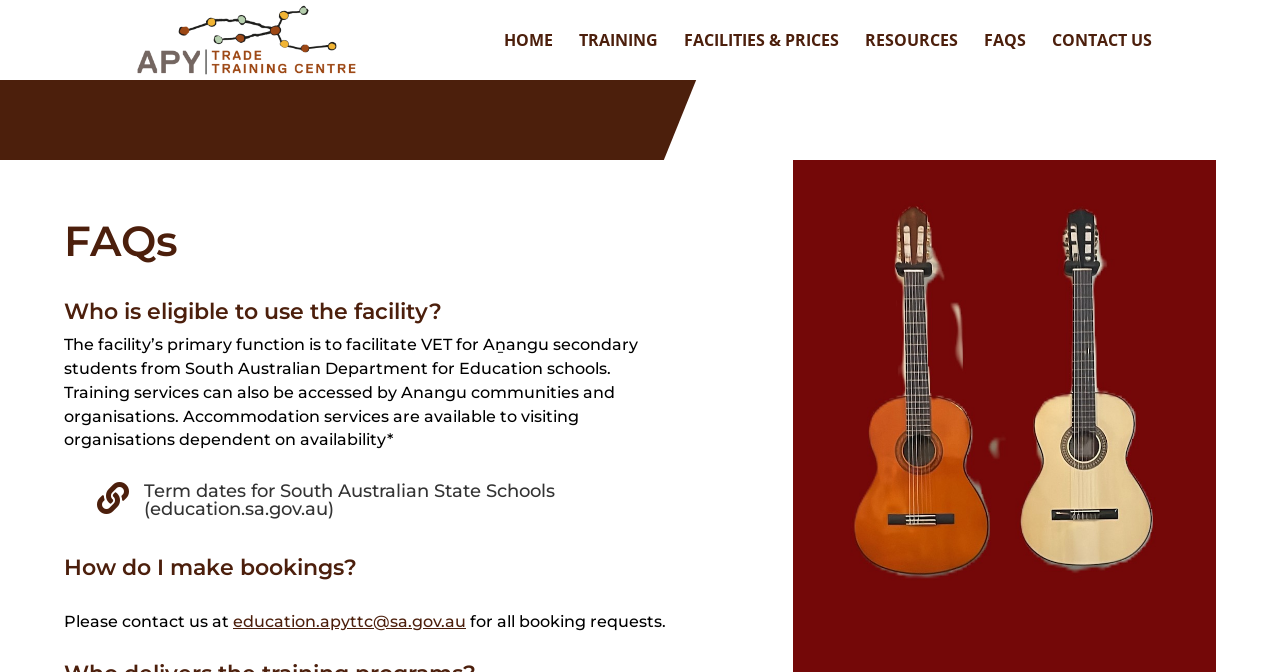Please respond to the question with a concise word or phrase:
How can I access training services?

Anangu communities and organisations